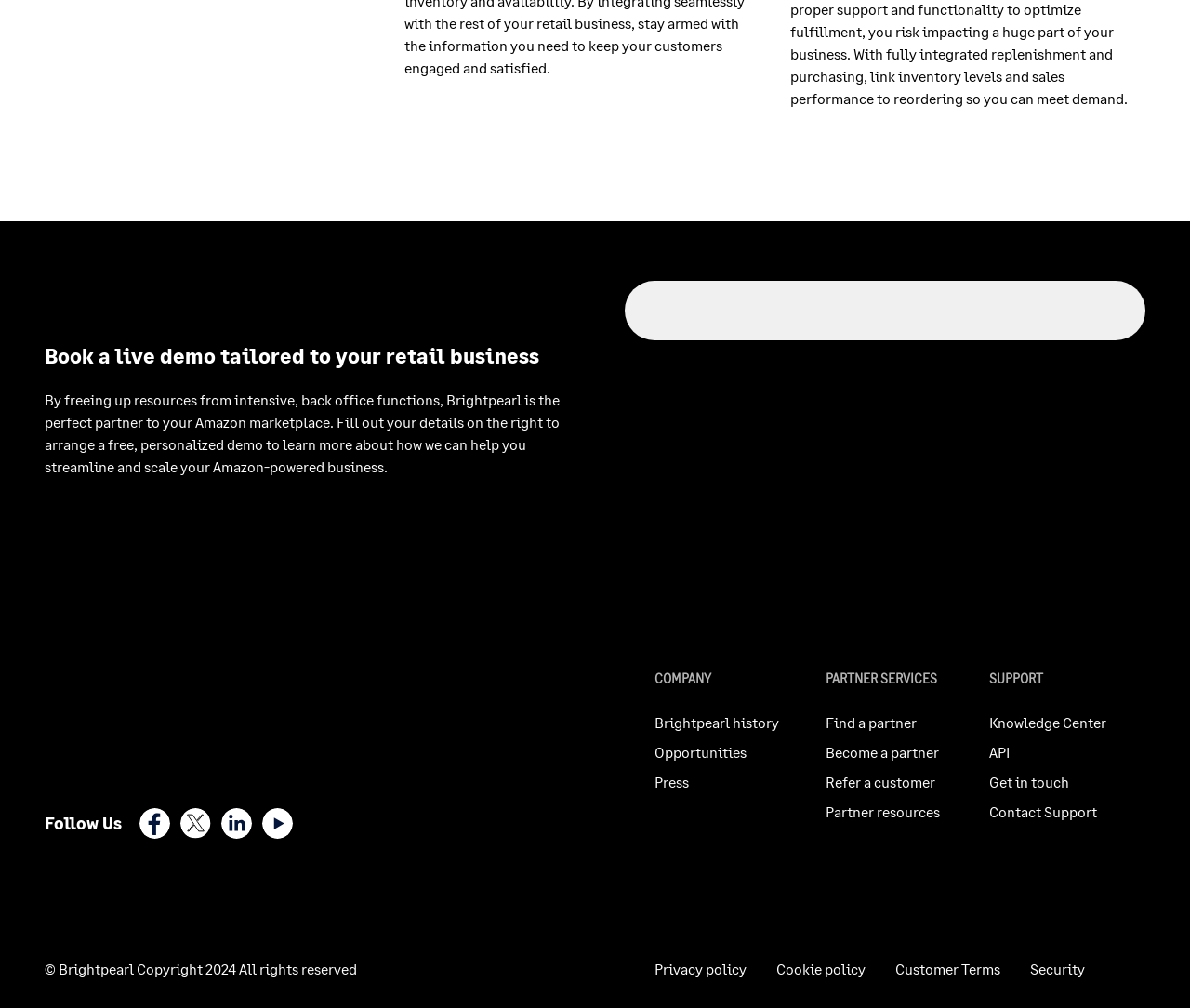Determine the bounding box coordinates for the HTML element mentioned in the following description: "Contact Support". The coordinates should be a list of four floats ranging from 0 to 1, represented as [left, top, right, bottom].

[0.831, 0.796, 0.922, 0.814]